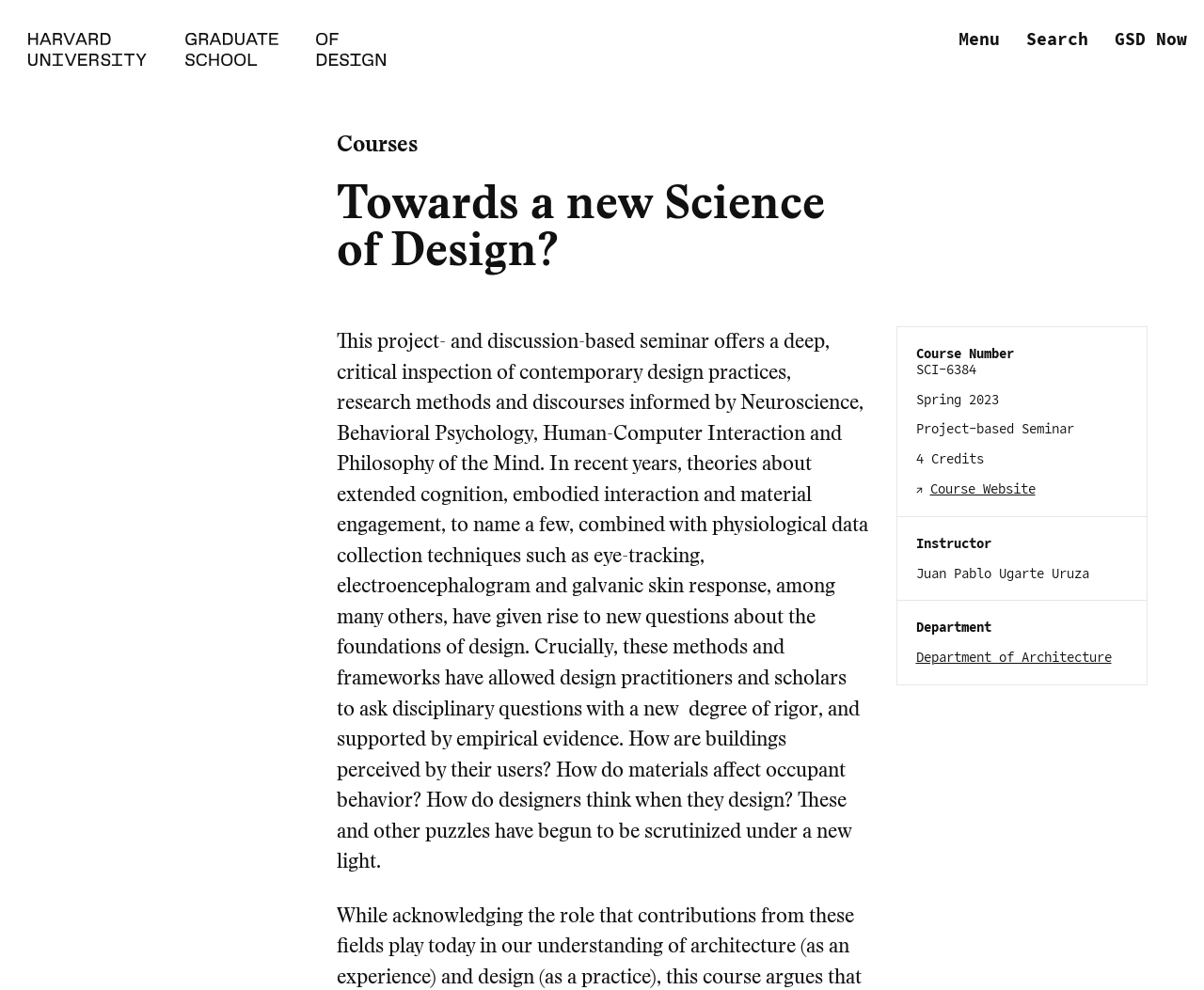Based on the provided description, "Course Website", find the bounding box of the corresponding UI element in the screenshot.

[0.772, 0.485, 0.86, 0.502]